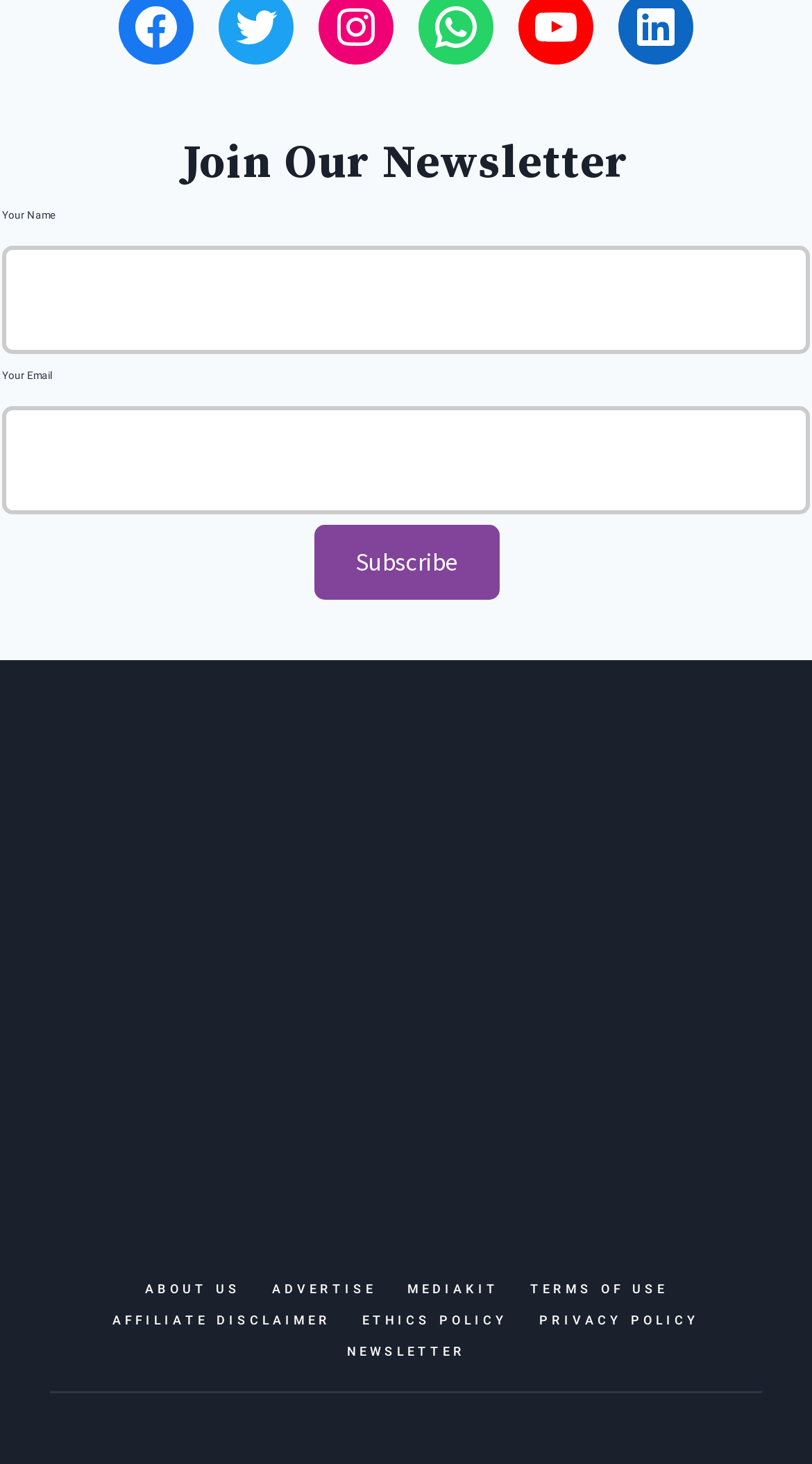What is the main content of the figure?
Kindly give a detailed and elaborate answer to the question.

The figure element contains an image with the description 'africa hotel report', which suggests that the main content of the figure is related to a report about hotels in Africa.